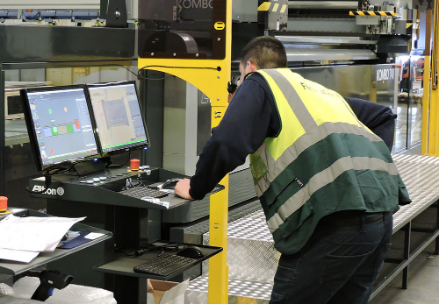Convey a detailed narrative of what is depicted in the image.

The image captures an operator engaged in the programming of a machine at Easypack, showcasing a modern, industrial workspace. The individual, wearing a high-visibility vest, is focused on a dual-screen setup that displays various controls and settings for the machinery. This environment highlights the company’s commitment to technology in their operational processes. The surrounding area is equipped with advanced machinery, emphasizing a culture of innovation and efficiency. This scene reflects Easypack's dedication to providing a safe and supportive working environment, as they prioritize the well-being of their staff through comprehensive training and development opportunities.